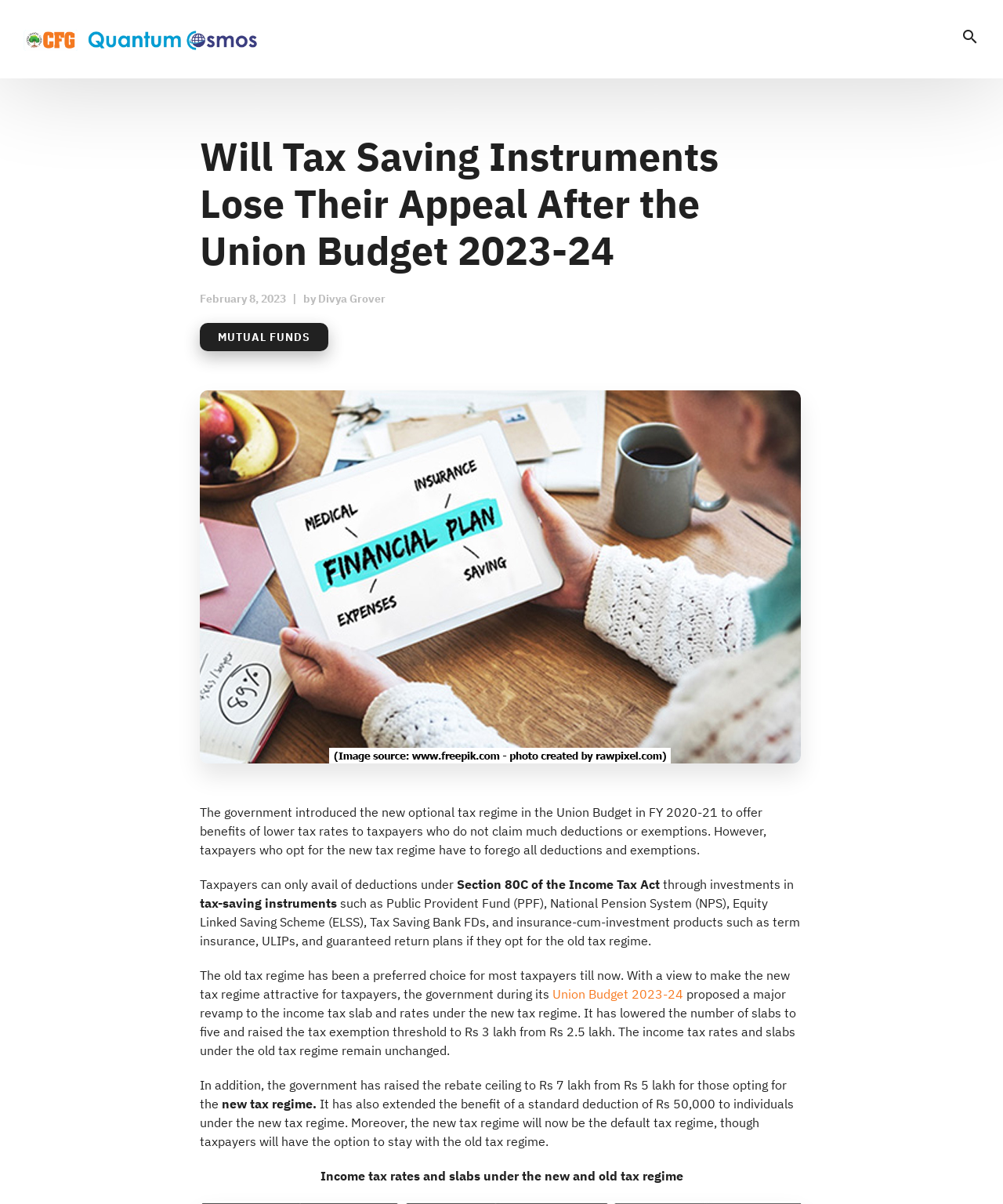Please give a succinct answer to the question in one word or phrase:
What is the preferred choice for most taxpayers till now?

Old tax regime